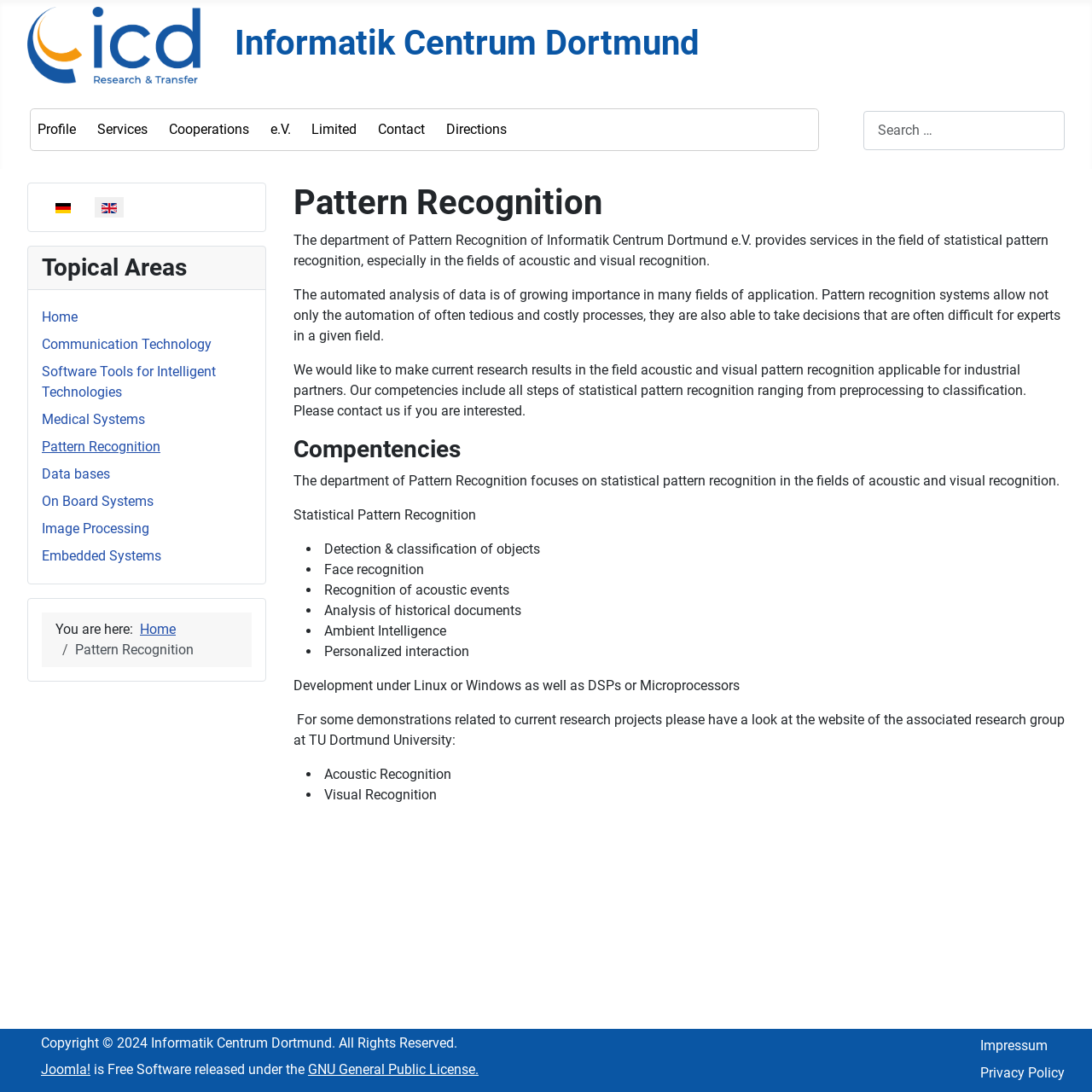What is the copyright year of the webpage?
Based on the image, answer the question with as much detail as possible.

The copyright year of the webpage can be found at the bottom of the webpage, where it says 'Copyright © 2024 Informatik Centrum Dortmund. All Rights Reserved'.